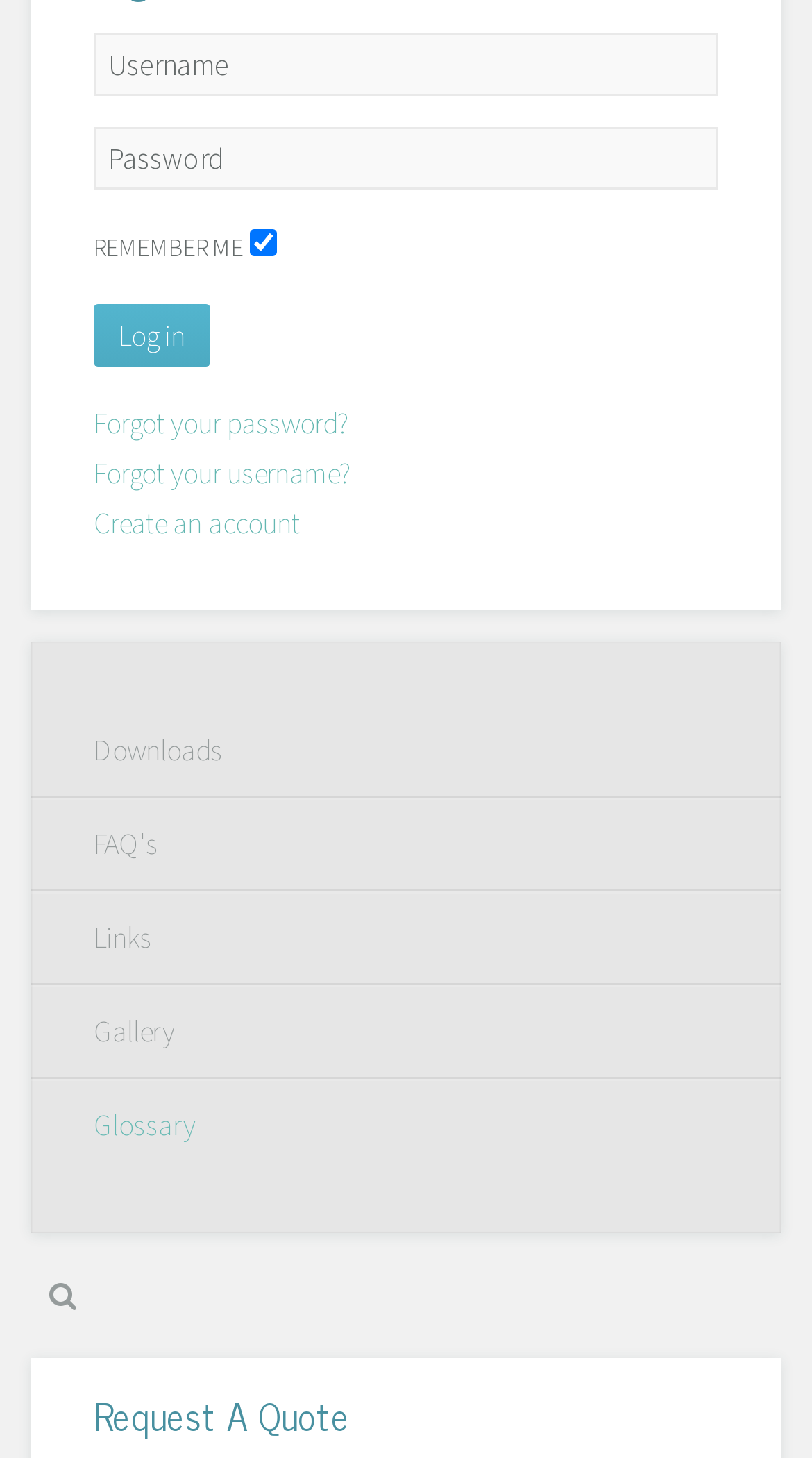How many links are available below the login form?
Give a single word or phrase as your answer by examining the image.

4